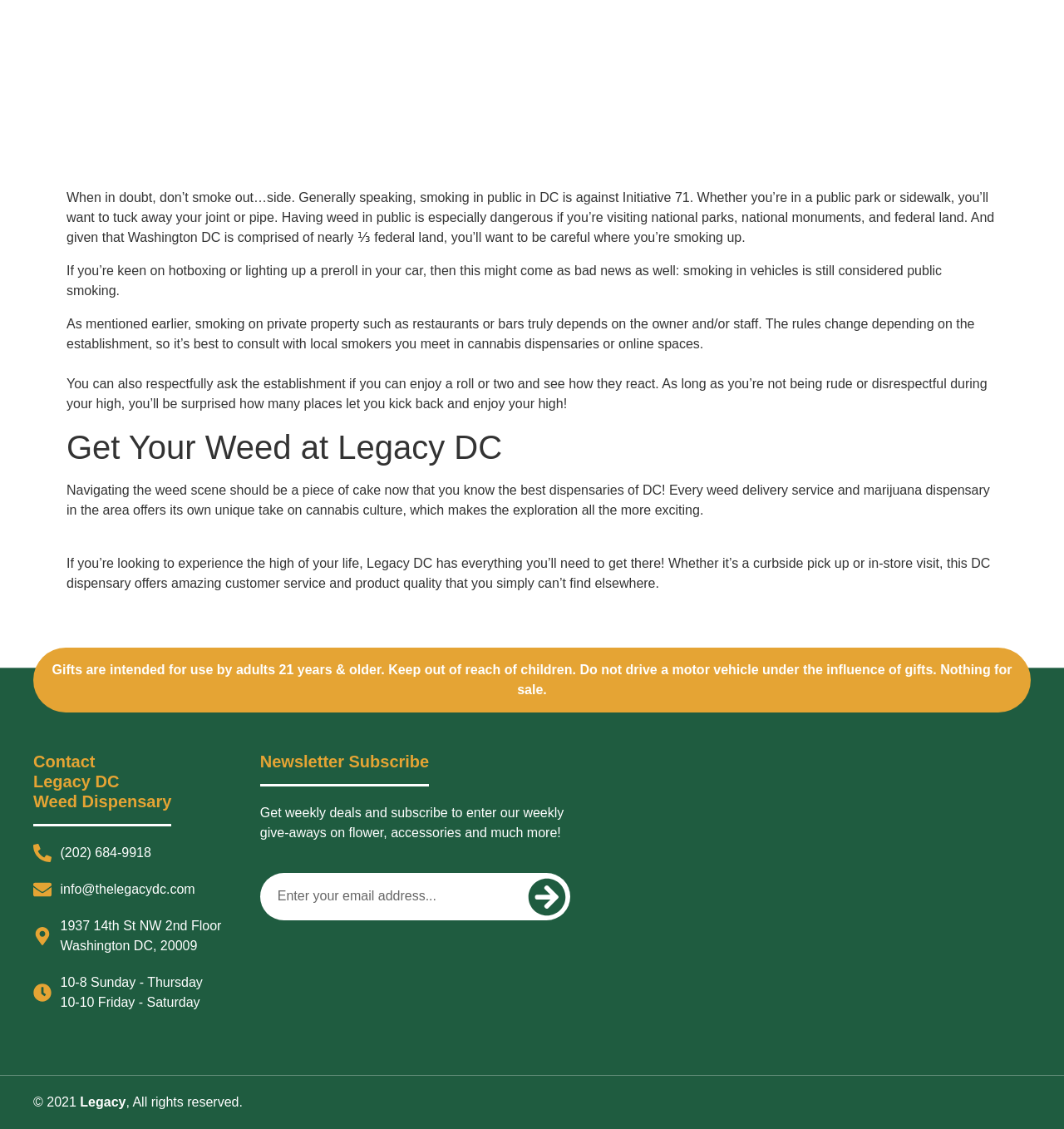Please identify the bounding box coordinates of the element that needs to be clicked to execute the following command: "Call (202) 684-9918". Provide the bounding box using four float numbers between 0 and 1, formatted as [left, top, right, bottom].

[0.031, 0.747, 0.213, 0.764]